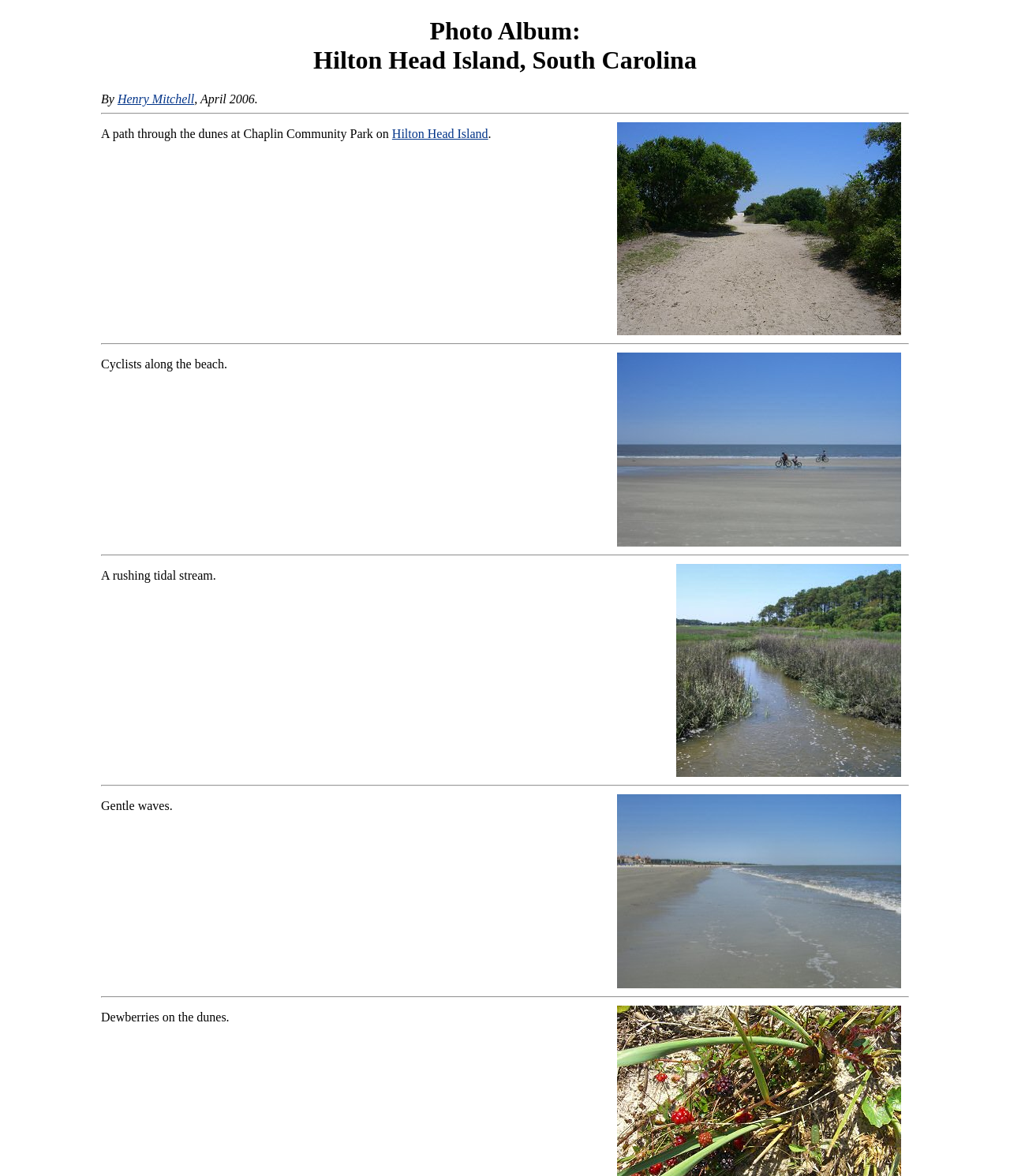Provide the bounding box coordinates for the UI element described in this sentence: "Hilton Head Island". The coordinates should be four float values between 0 and 1, i.e., [left, top, right, bottom].

[0.388, 0.108, 0.483, 0.119]